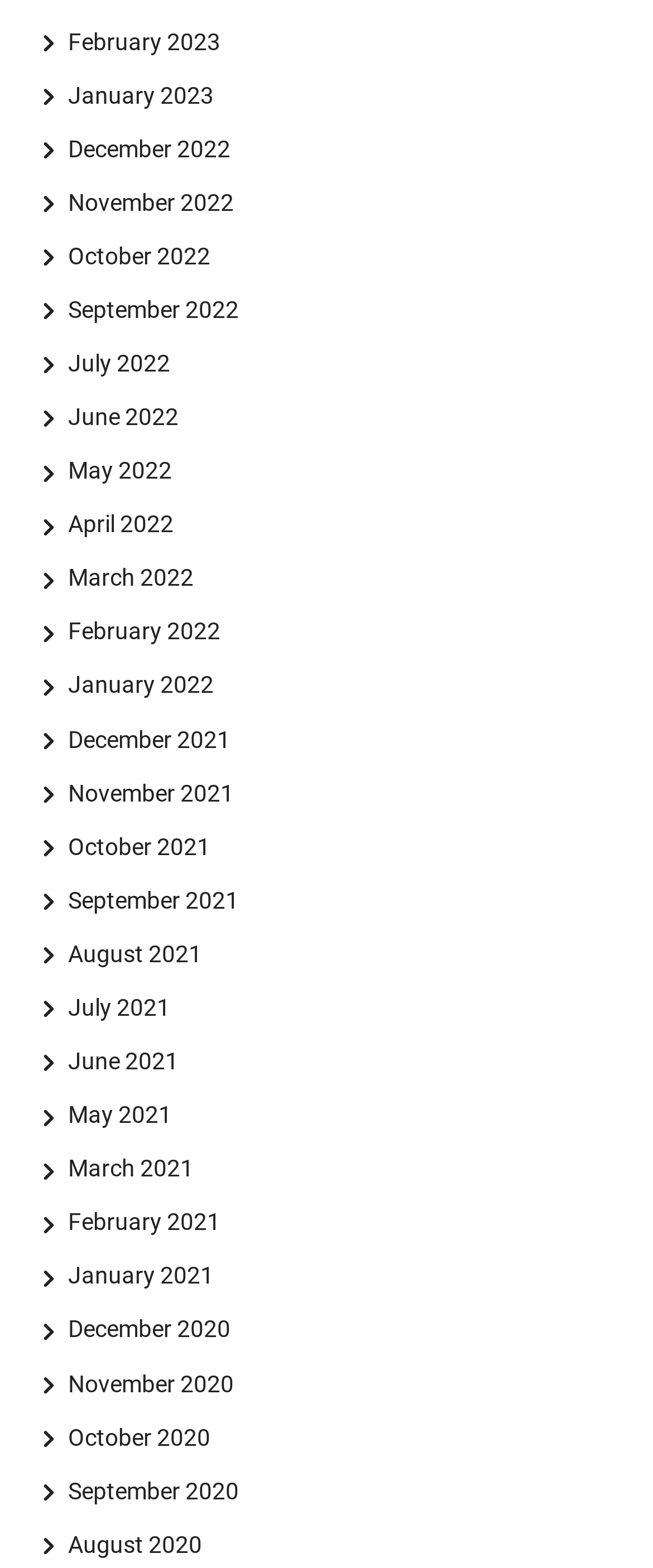How many years are represented in the list of months?
Answer the question with as much detail as possible.

I examined the list of links and found that there are months listed for 2020, 2021, and 2022, which means that three years are represented in the list.